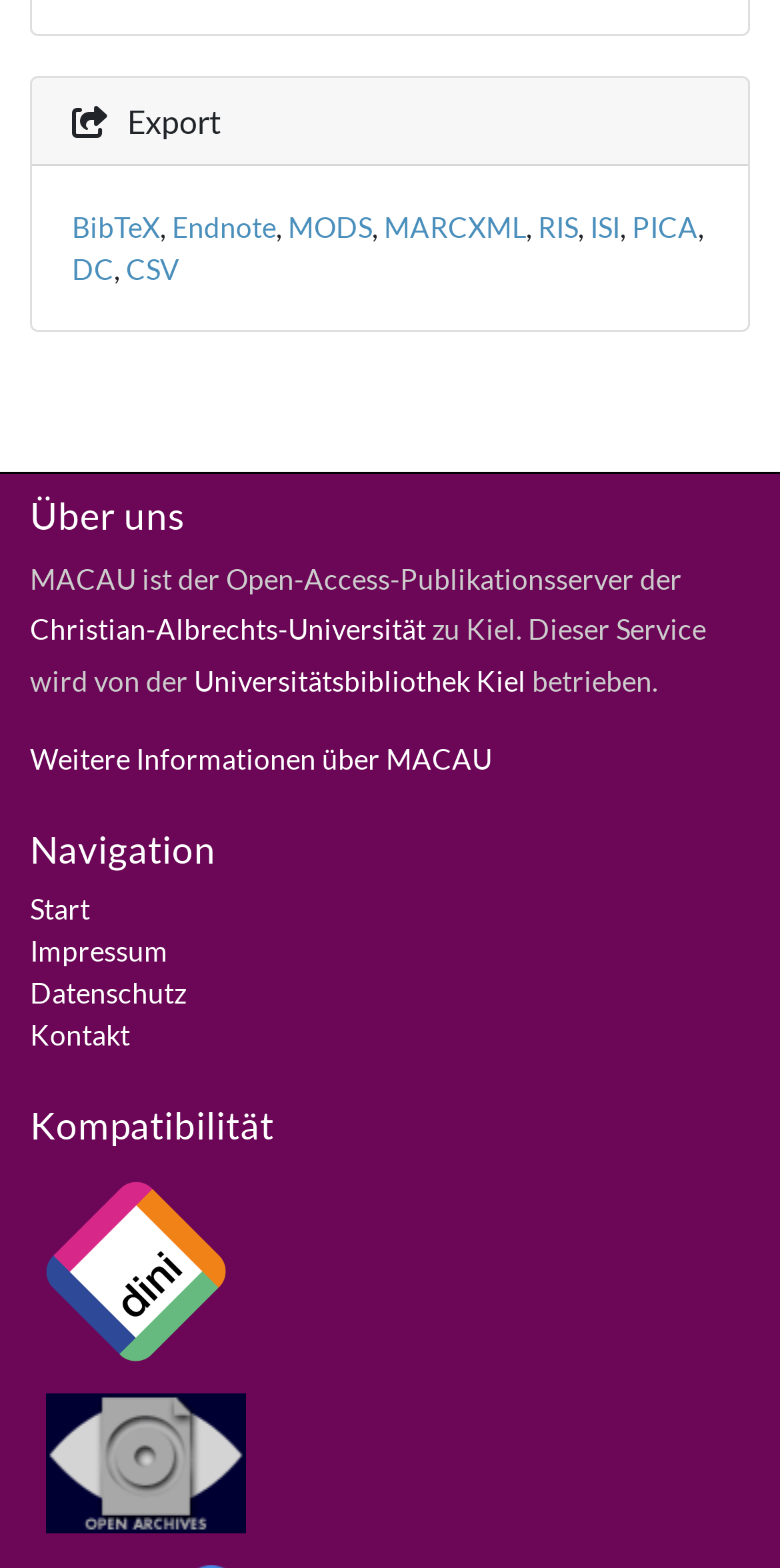Kindly determine the bounding box coordinates of the area that needs to be clicked to fulfill this instruction: "Click the link to view ECI Schedule for Adjourned Poll in 03-Karanpur Legislative Assembly Constituency Rajasthan".

None